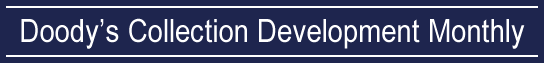Answer the question below in one word or phrase:
What is the tone conveyed by the design?

professional